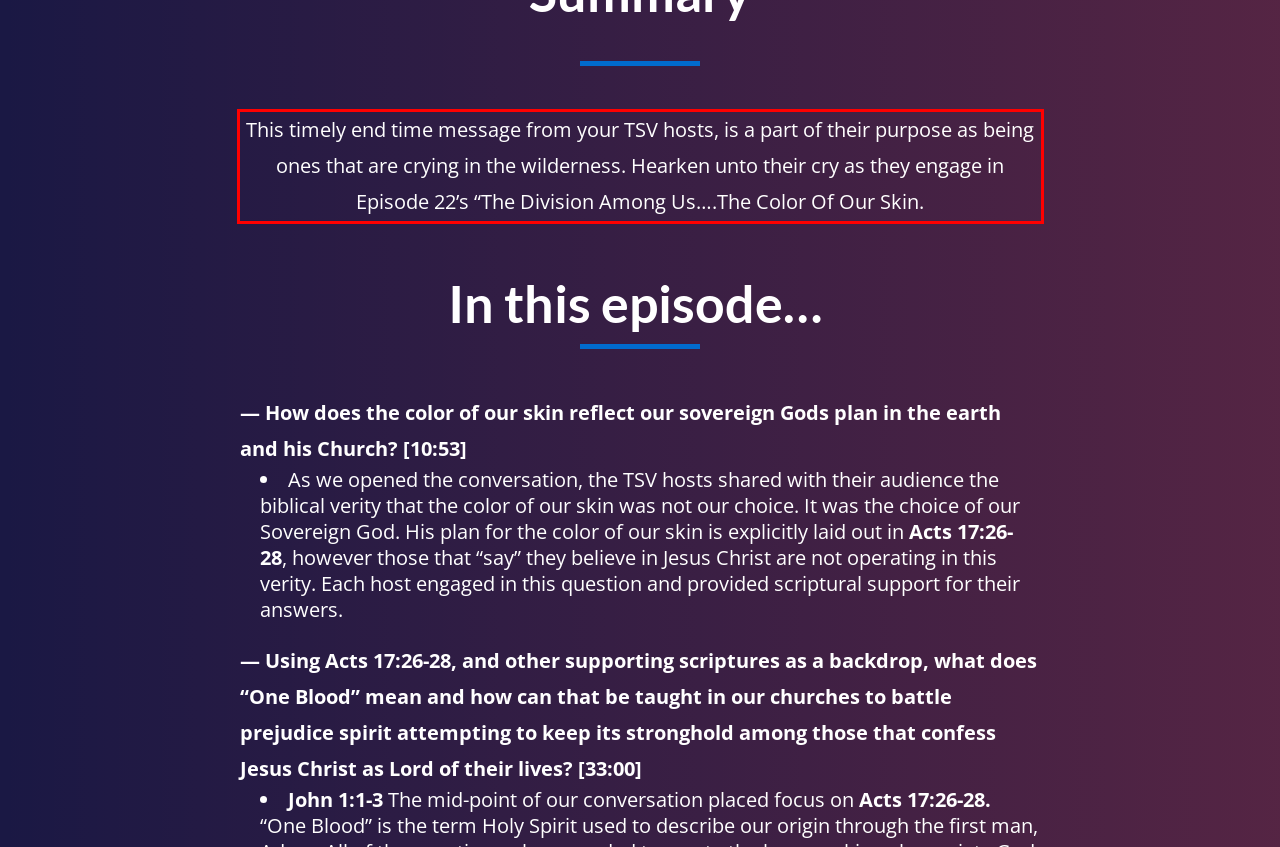Analyze the screenshot of a webpage where a red rectangle is bounding a UI element. Extract and generate the text content within this red bounding box.

This timely end time message from your TSV hosts, is a part of their purpose as being ones that are crying in the wilderness. Hearken unto their cry as they engage in Episode 22’s “The Division Among Us….The Color Of Our Skin.